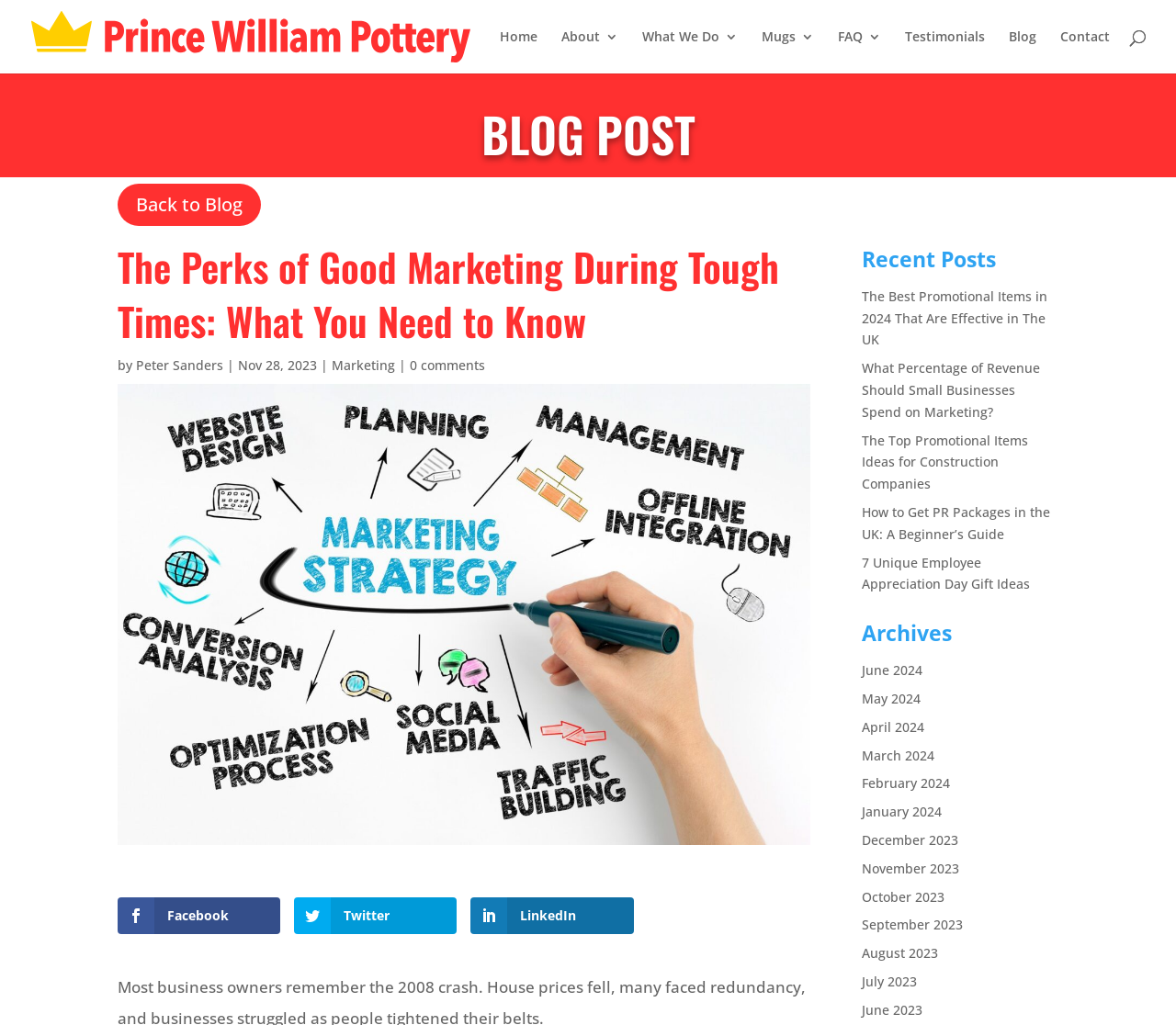Refer to the image and offer a detailed explanation in response to the question: What is the date of the blog post?

I found the date of the blog post by looking at the static text element with the text 'Nov 28, 2023' which is located near the blog post title and author's name.